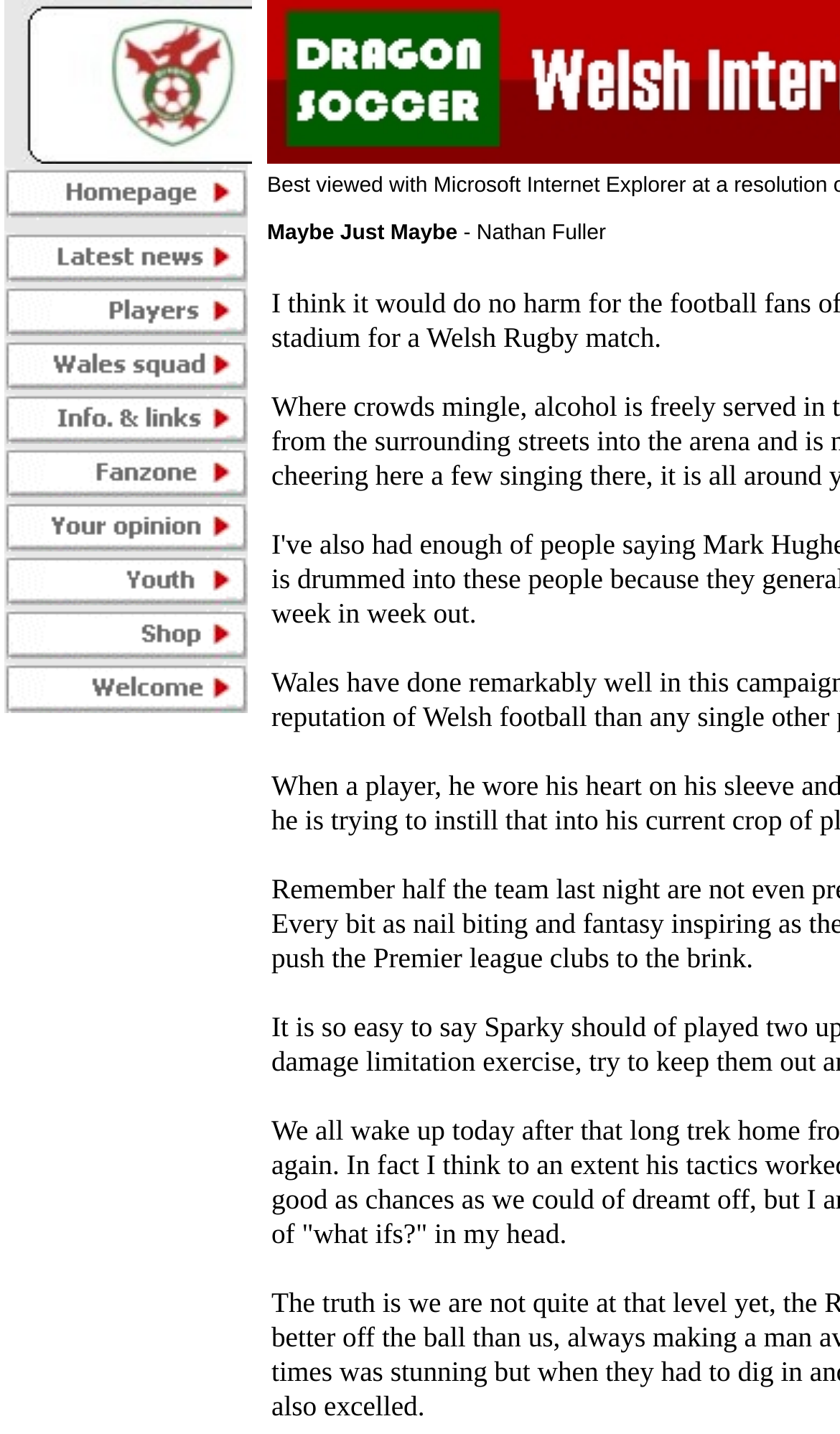What is the purpose of the webpage?
Provide an in-depth and detailed answer to the question.

Based on the structure and content of the webpage, it appears to be a website providing news and information about Welsh football.